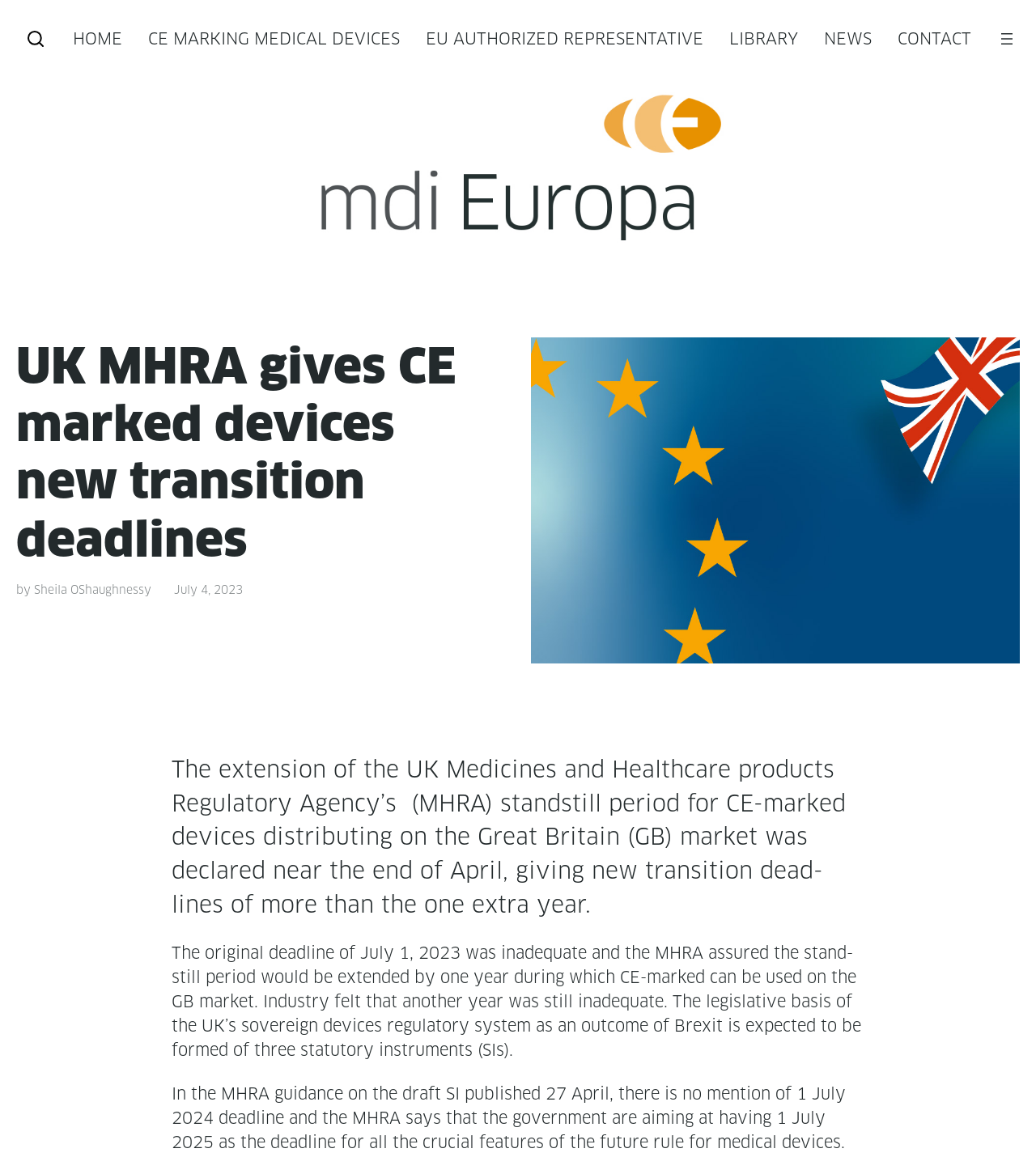What is the topic of the news article?
Using the image as a reference, answer the question in detail.

Based on the webpage content, the topic of the news article is about the UK MHRA giving CE marked devices new transition deadlines, which is evident from the heading and the text content of the webpage.